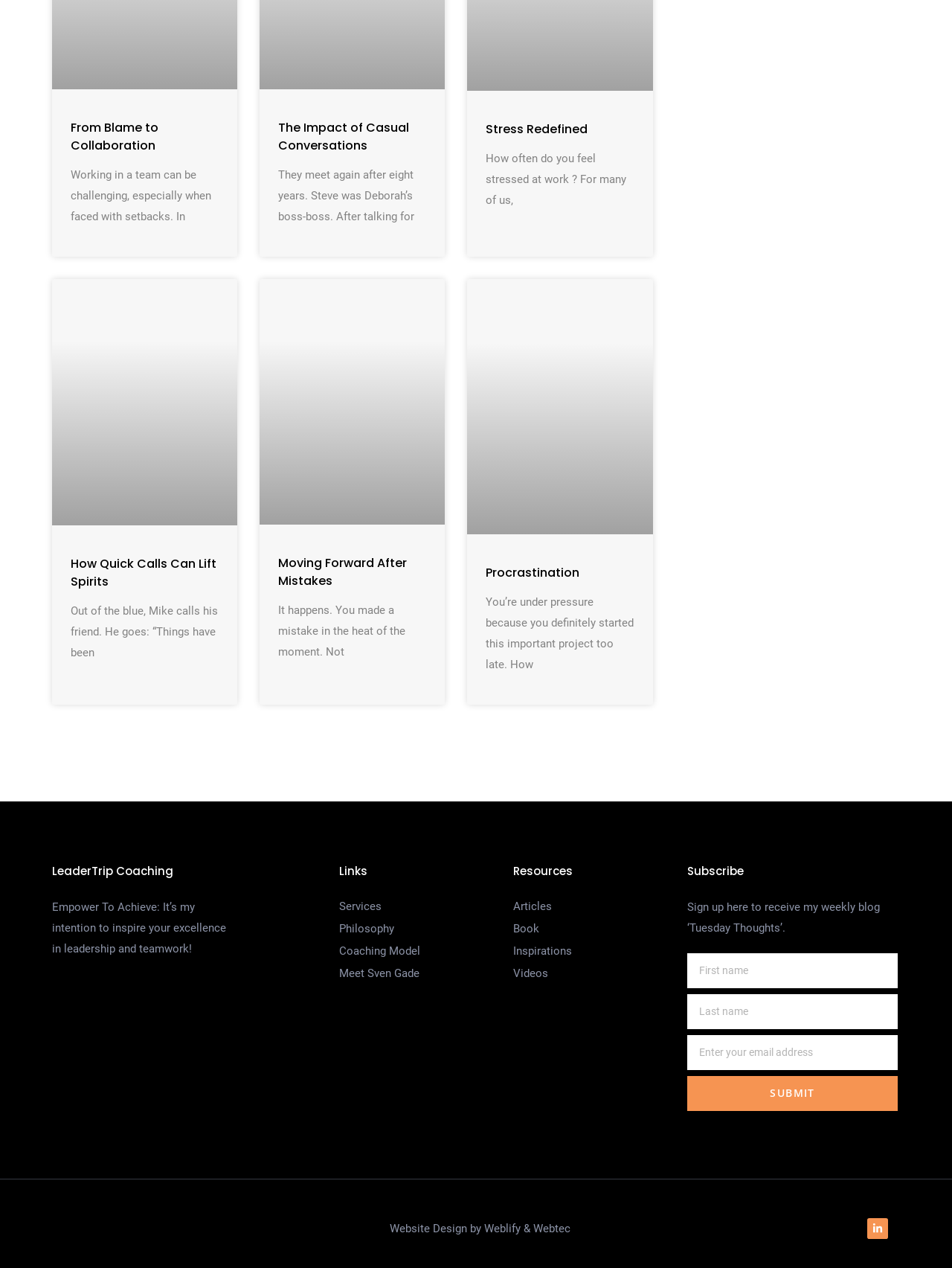Refer to the element description parent_node: Moving Forward After Mistakes and identify the corresponding bounding box in the screenshot. Format the coordinates as (top-left x, top-left y, bottom-right x, bottom-right y) with values in the range of 0 to 1.

[0.273, 0.22, 0.467, 0.414]